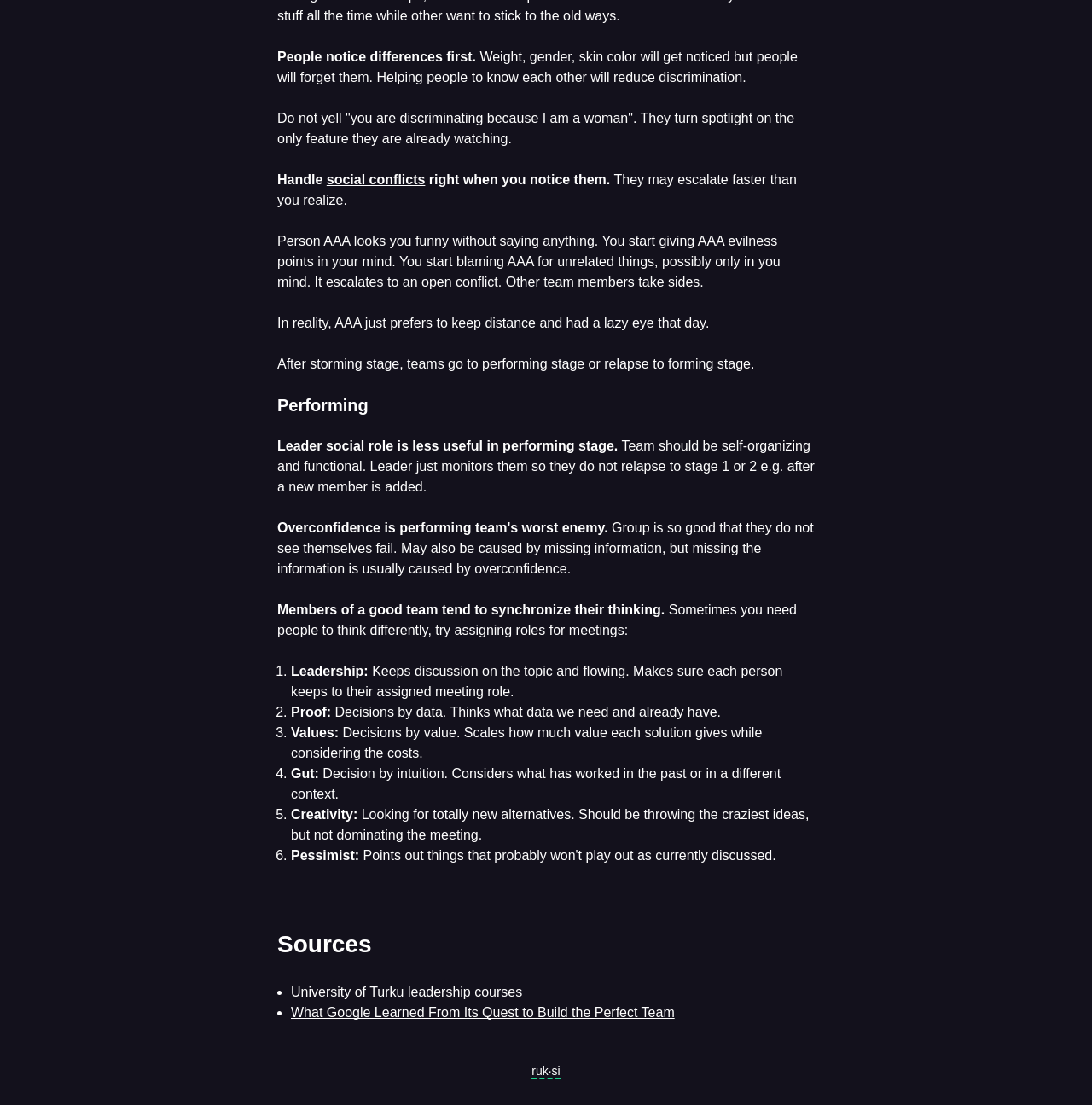Given the description ruk·si, predict the bounding box coordinates of the UI element. Ensure the coordinates are in the format (top-left x, top-left y, bottom-right x, bottom-right y) and all values are between 0 and 1.

[0.487, 0.963, 0.513, 0.977]